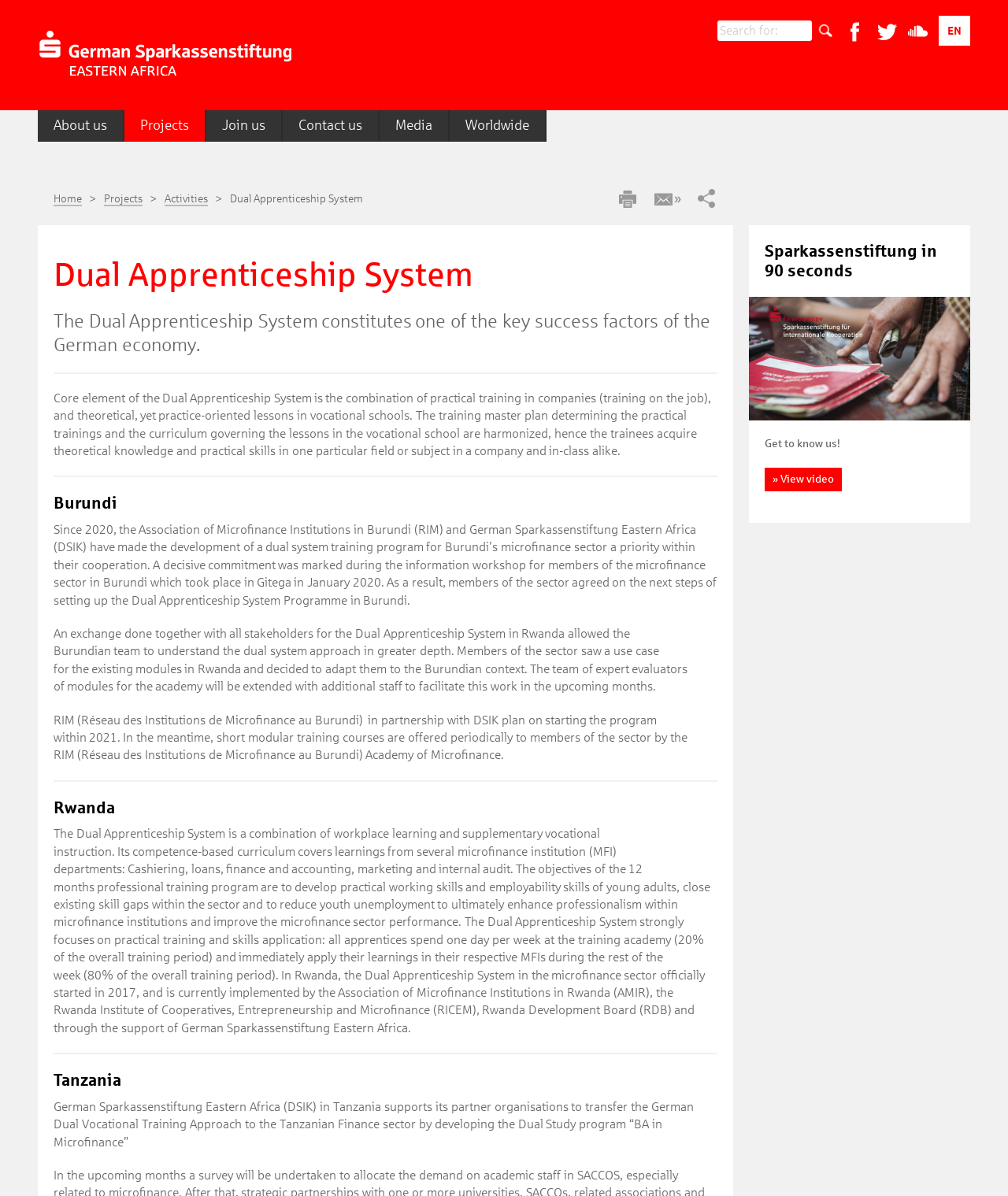What is the name of the academy in Burundi? Observe the screenshot and provide a one-word or short phrase answer.

RIM Academy of Microfinance